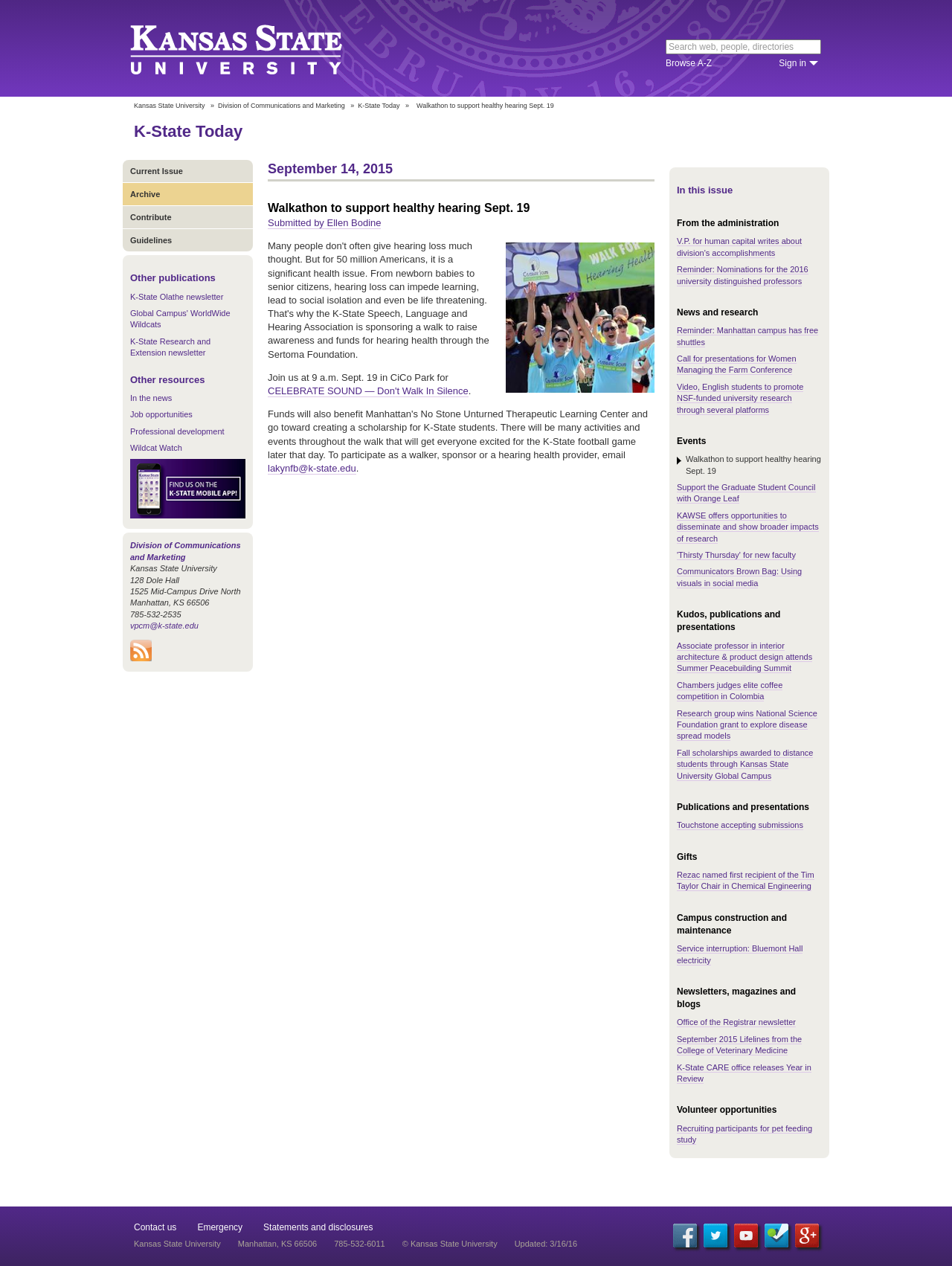Please identify the bounding box coordinates of the clickable element to fulfill the following instruction: "Sign in". The coordinates should be four float numbers between 0 and 1, i.e., [left, top, right, bottom].

[0.818, 0.045, 0.859, 0.055]